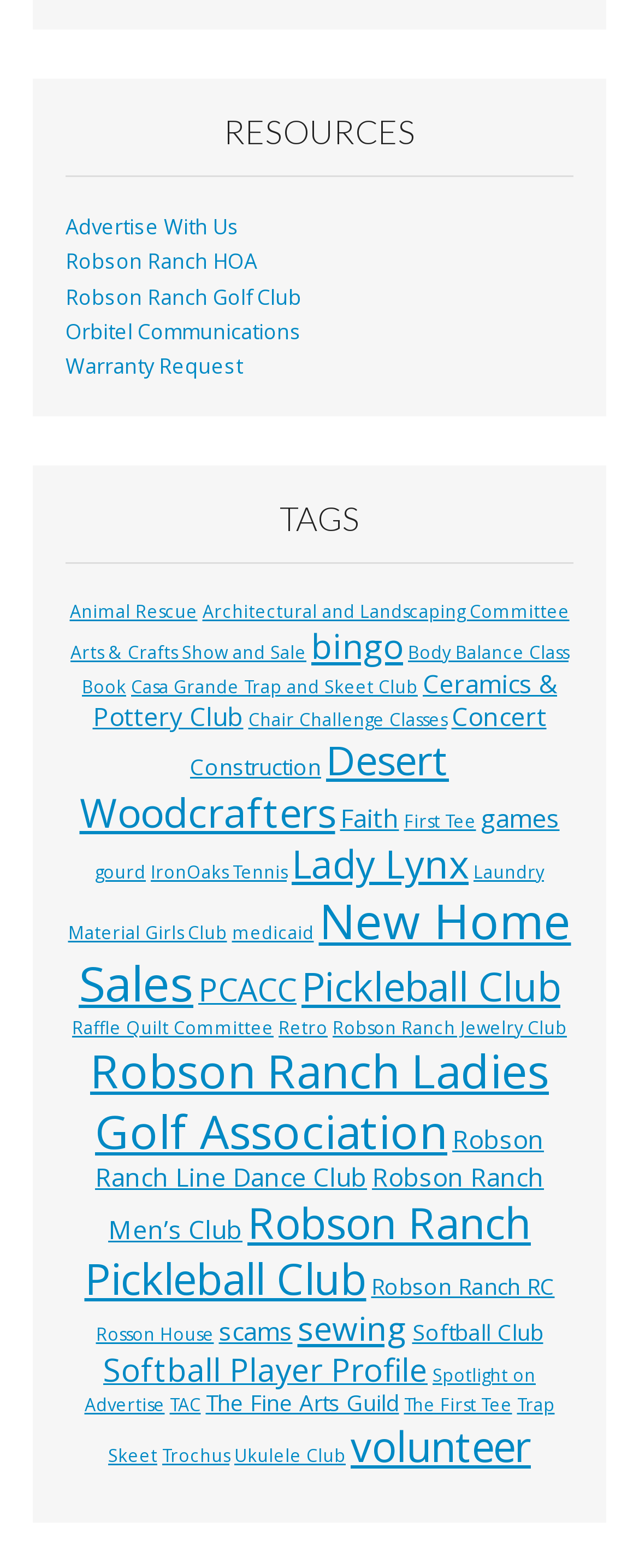Determine the bounding box coordinates of the clickable region to follow the instruction: "Click on Advertise With Us".

[0.103, 0.136, 0.374, 0.154]